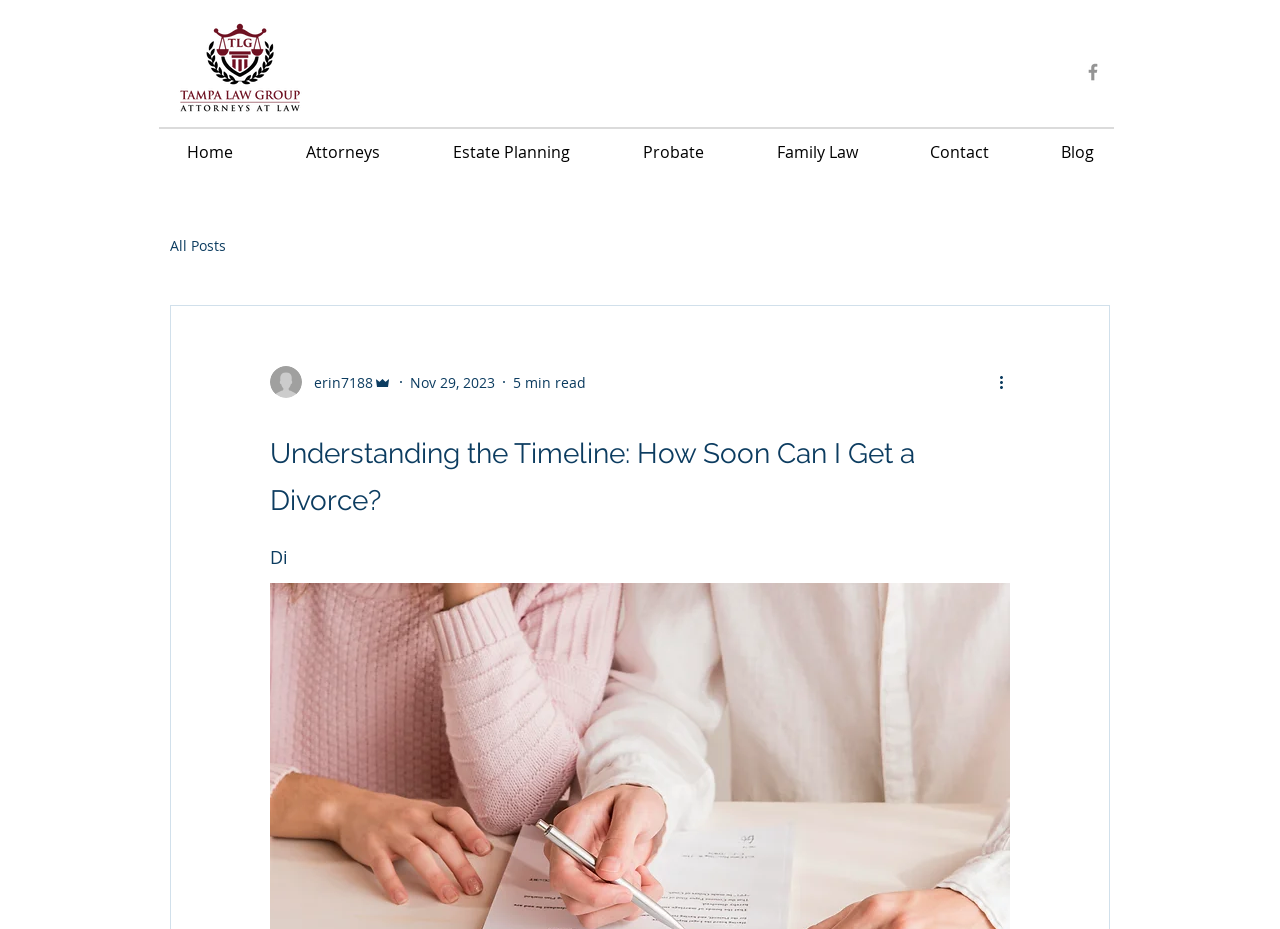What is the last menu item in the site navigation?
Please craft a detailed and exhaustive response to the question.

I looked at the site navigation section and found the last menu item, which is 'Blog', located at the bottom right of the navigation section.